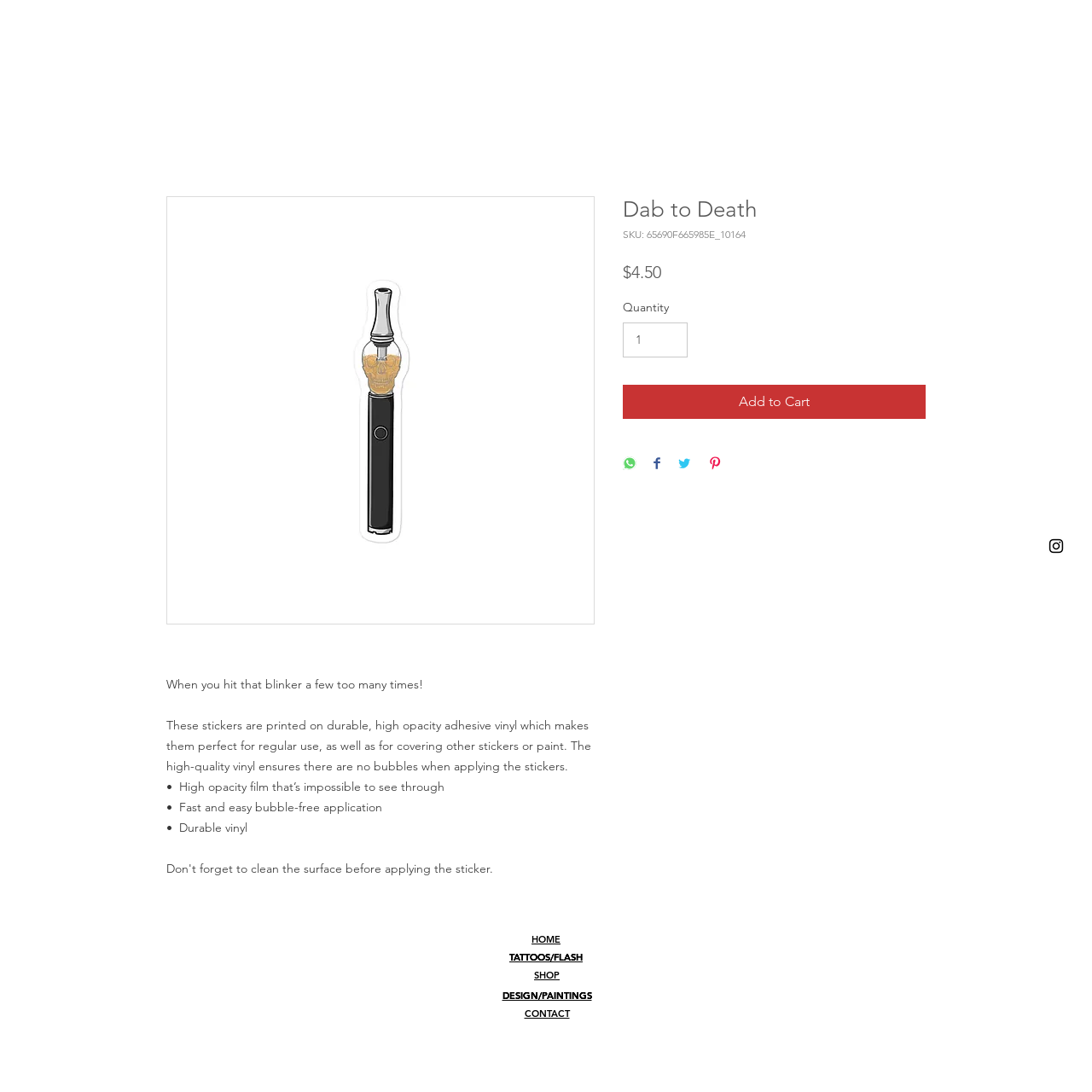Find the bounding box coordinates of the element to click in order to complete the given instruction: "Call the phone number."

None